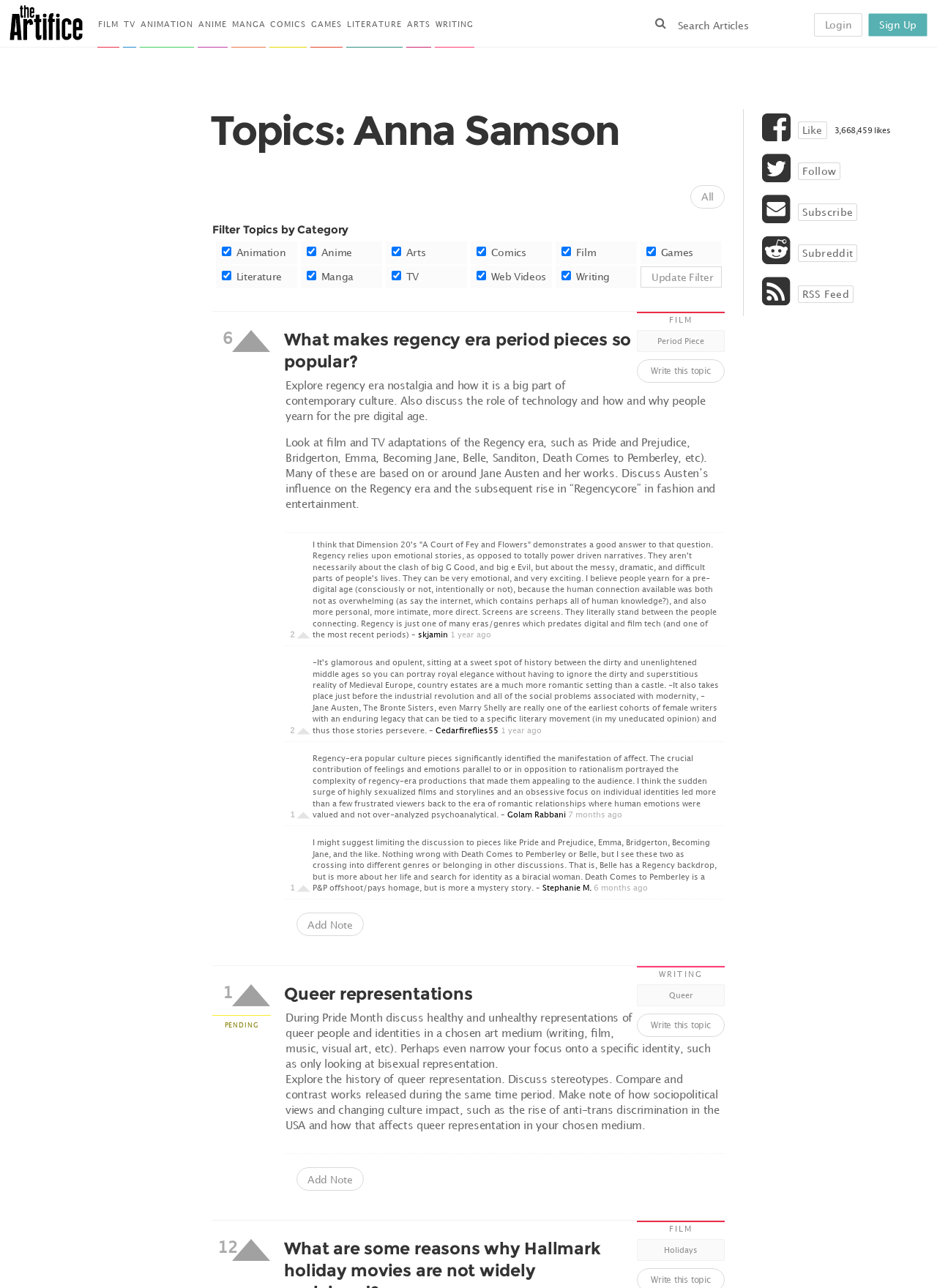Locate the bounding box coordinates for the element described below: "RSS Feed". The coordinates must be four float values between 0 and 1, formatted as [left, top, right, bottom].

[0.851, 0.222, 0.911, 0.235]